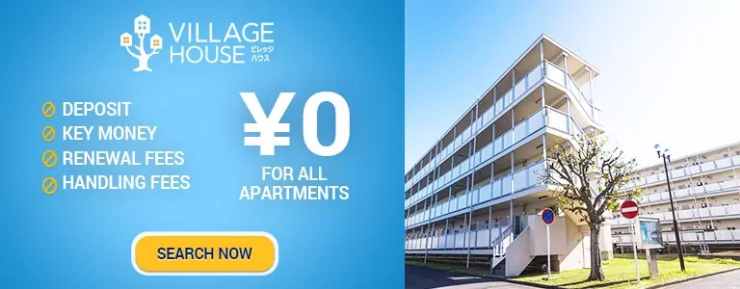Describe the image in great detail, covering all key points.

This image features an advertisement for Village House, prominently displaying a clear, vibrant blue background with white text. The advertisement emphasizes that there are no costs associated with renting apartments, including no deposit, key money, renewal fees, or handling fees, all highlighted beside the large text stating "¥0 FOR ALL APARTMENTS." The bottom of the ad features a bright yellow "SEARCH NOW" button, encouraging potential renters to take action. In the background, a well-maintained apartment building is visible, showcasing a modern architectural design with multiple stories and an inviting environment, which hints at a comfortable living space. The scene is bright and inviting, suggesting a positive atmosphere for prospective tenants.